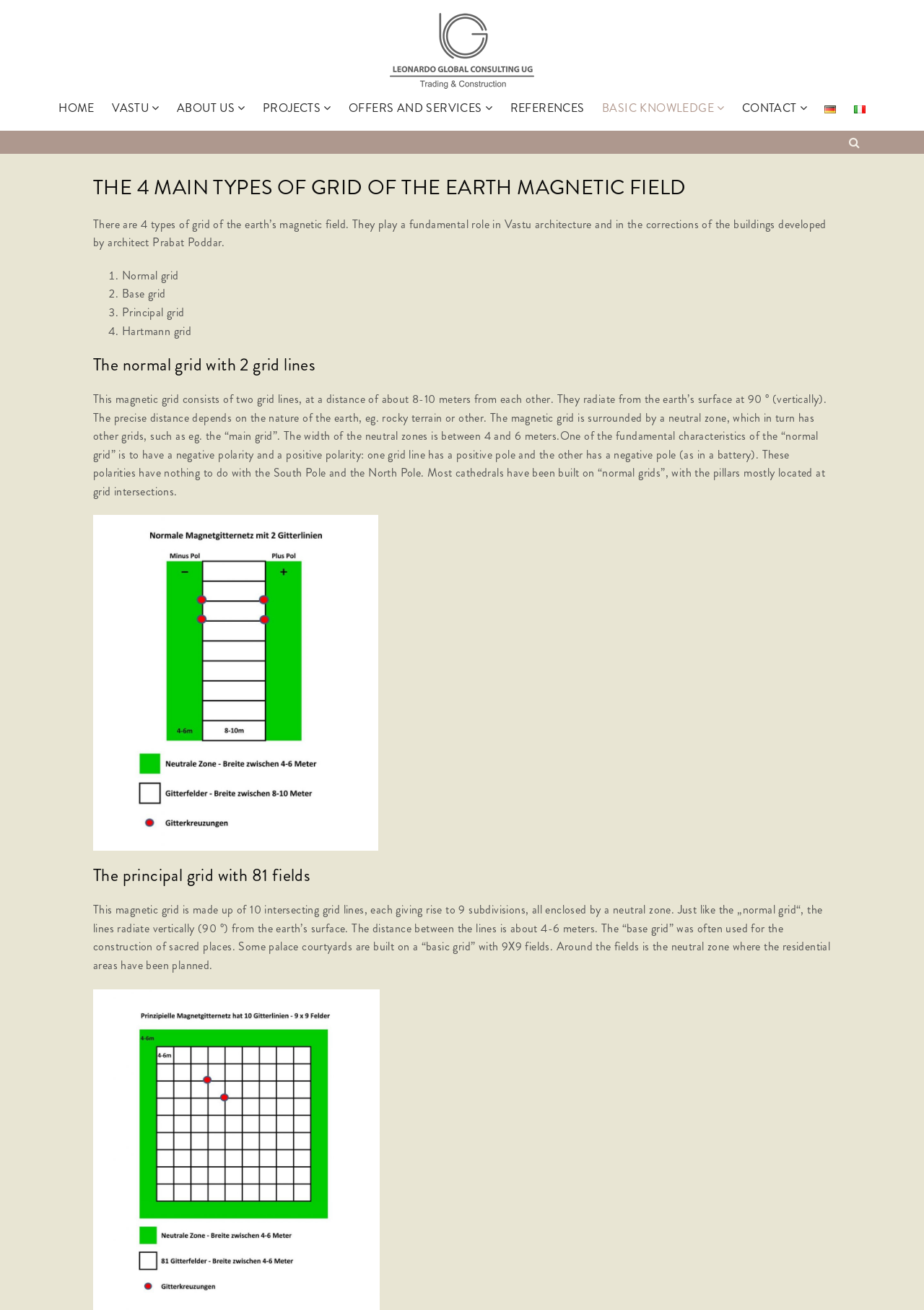Find the bounding box coordinates of the element's region that should be clicked in order to follow the given instruction: "Go to the home page". The coordinates should consist of four float numbers between 0 and 1, i.e., [left, top, right, bottom].

None